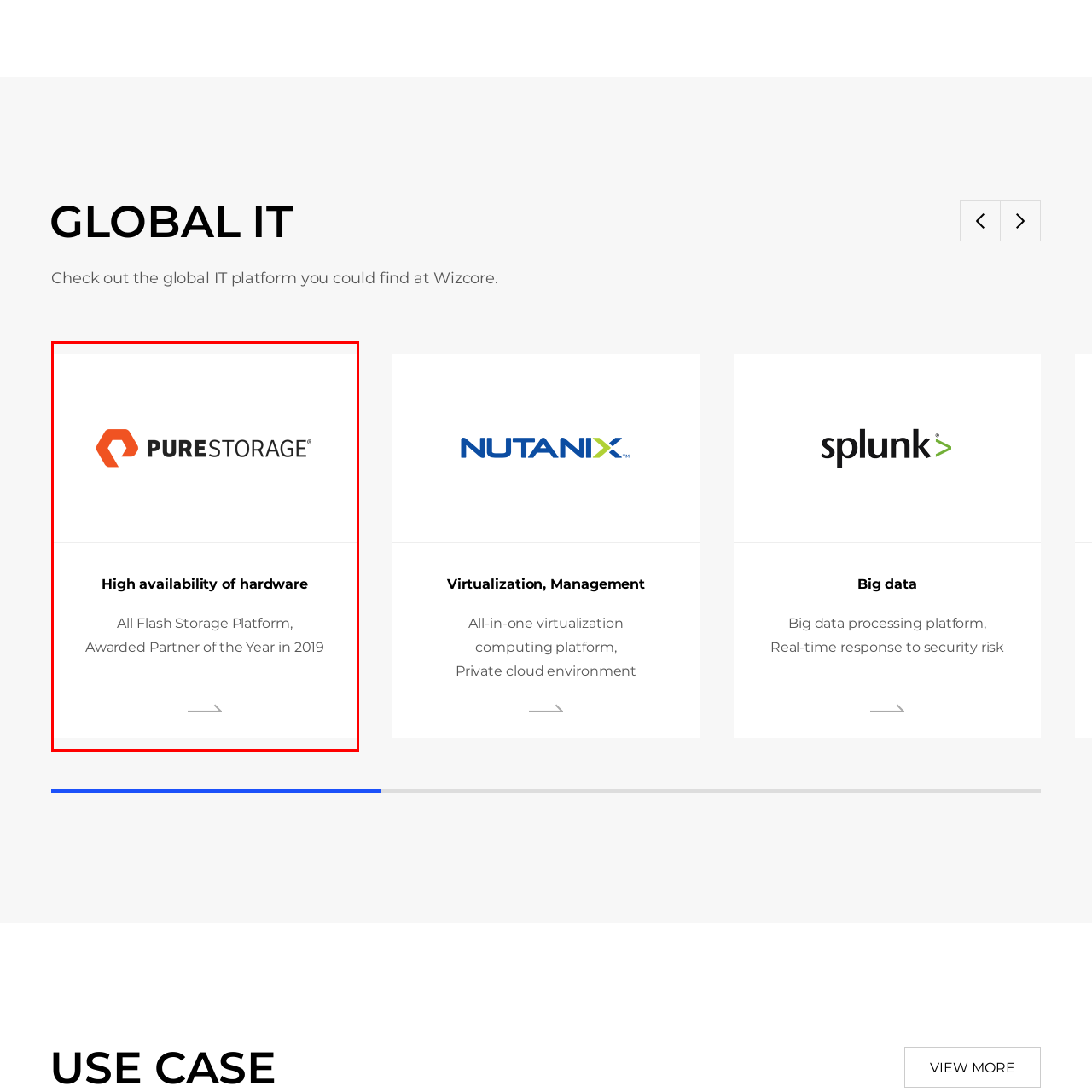Look at the image within the red outline, What is the font style of 'STORAGE' in the logo? Answer with one word or phrase.

Sleek, modern